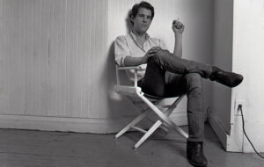Thoroughly describe everything you see in the image.

A striking black-and-white photograph of Edward Brezinski, a queer artist from Michigan, captures him sitting in a relaxed yet contemplative pose. Dressed casually in a button-up shirt and fitted jeans, he leans back on a folding chair with one leg crossed over the other, exuding a sense of introspection. The minimalist background, featuring textured walls and wooden floors, highlights his presence, while a small electrical outlet and shadowy corner add depth to the composition. This image accompanies a link exploring Brezinski's life and art, shedding light on his pursuit of fame within a vibrant yet often overlooked 1970s and '80s art scene.